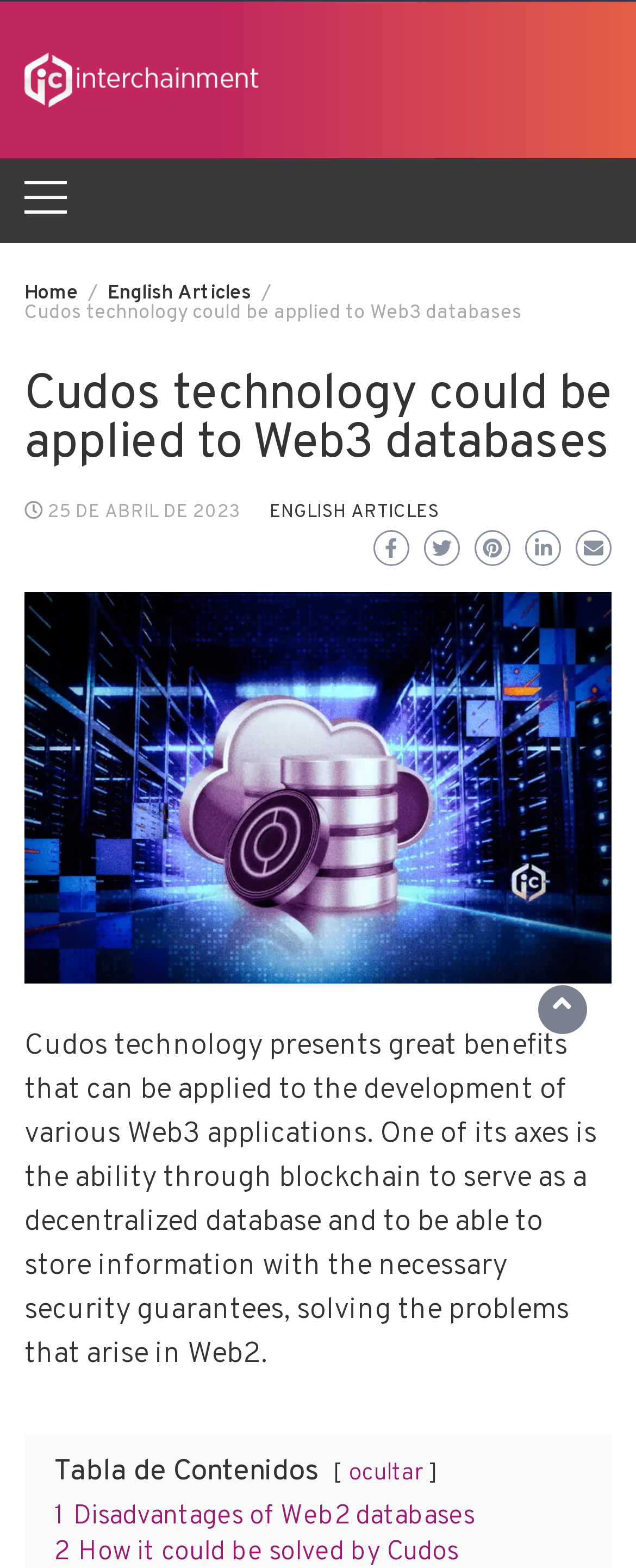Use a single word or phrase to respond to the question:
What is the purpose of Cudos technology?

Decentralized database